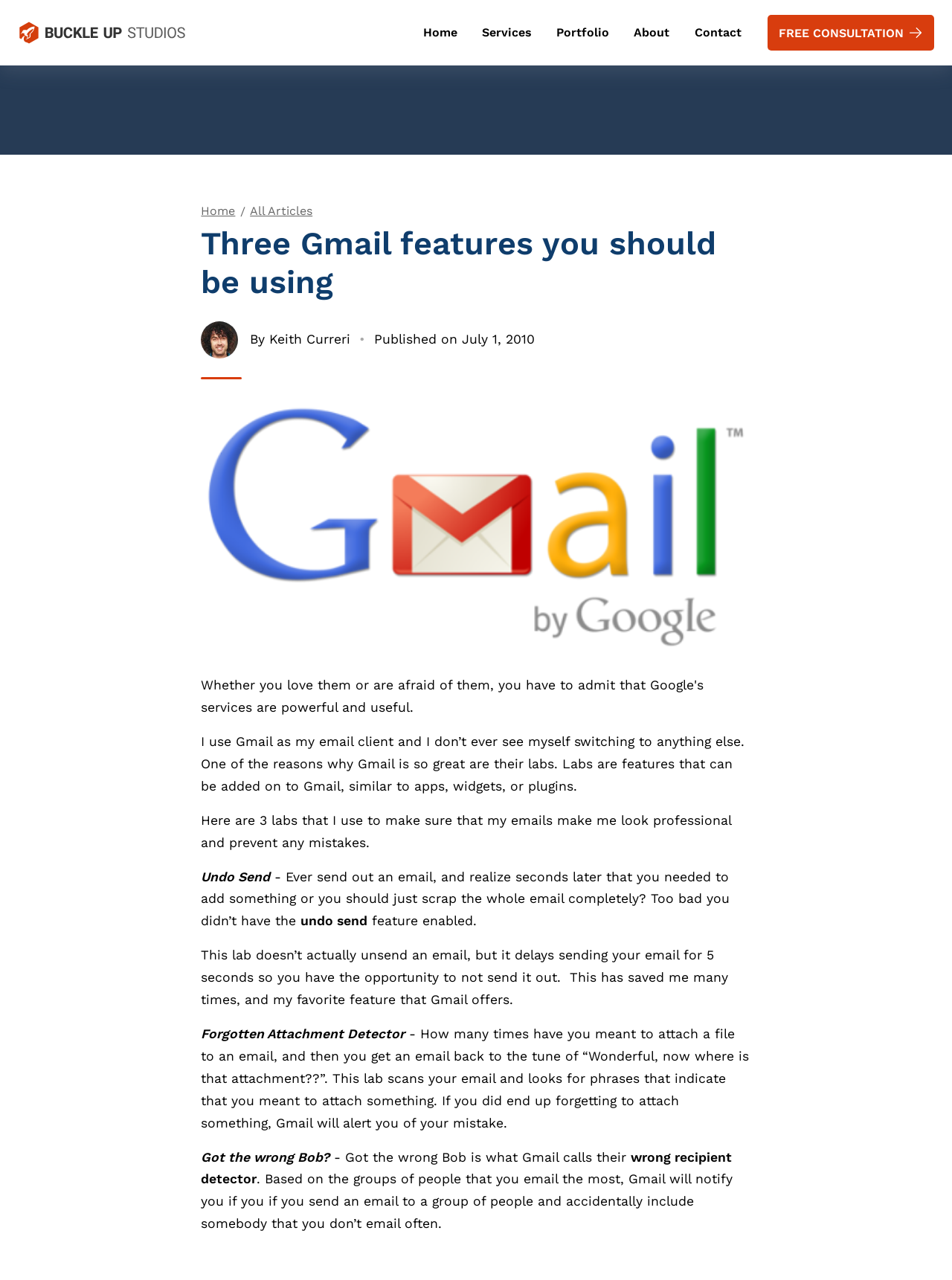Find the bounding box coordinates for the HTML element described in this sentence: "Free Consultation". Provide the coordinates as four float numbers between 0 and 1, in the format [left, top, right, bottom].

[0.806, 0.012, 0.981, 0.039]